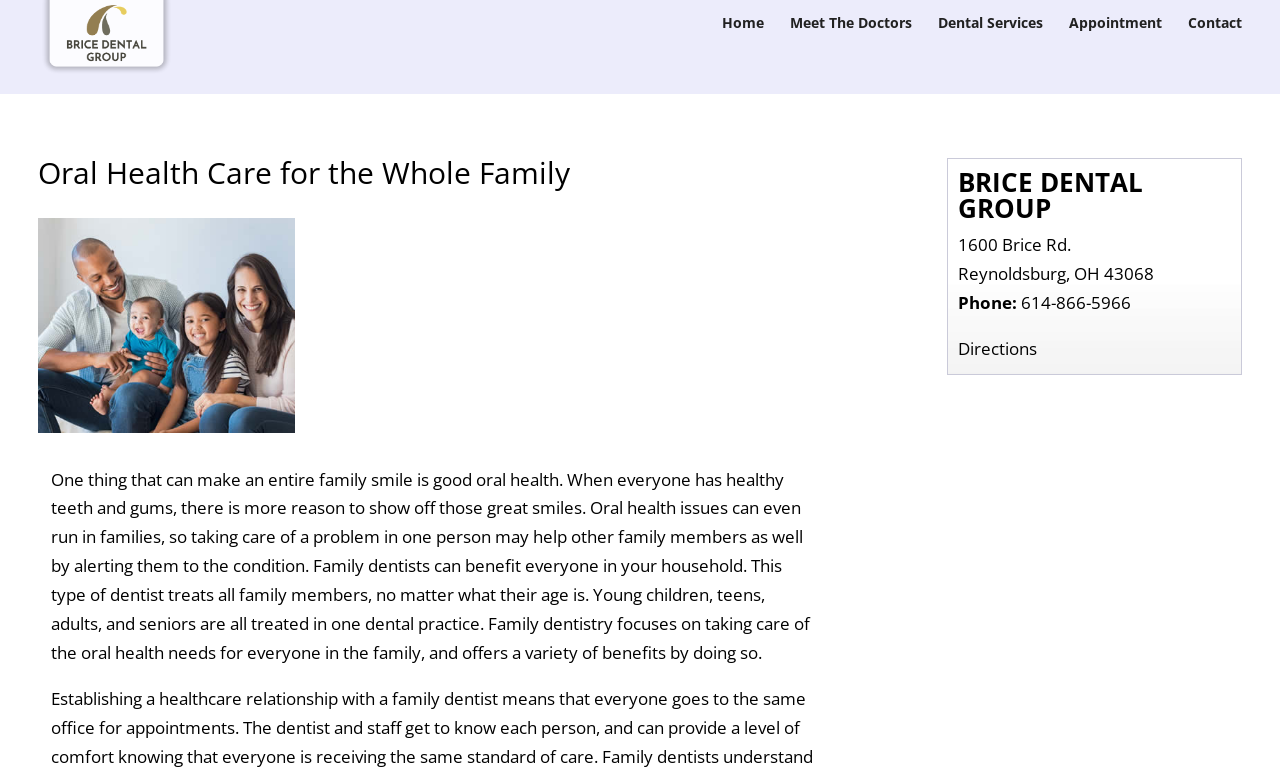What is the address of the dental office?
Using the information presented in the image, please offer a detailed response to the question.

I found the answer by looking at the bottom-right section of the webpage, where there is a heading 'BRICE DENTAL GROUP' followed by the address '1600 Brice Rd' and 'Reynoldsburg, OH 43068'. This suggests that the dental office is located at this address.